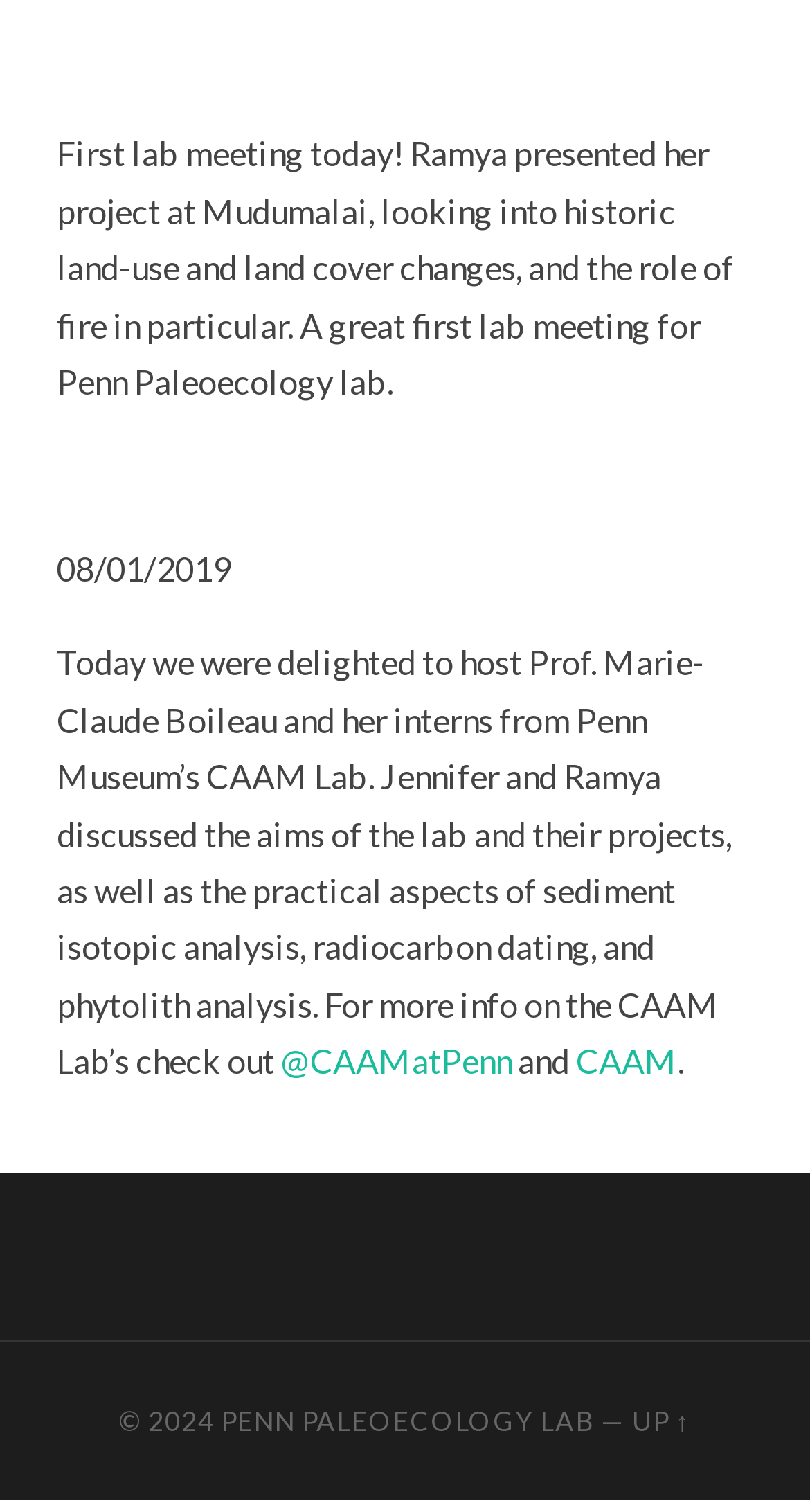Refer to the element description Penn Paleoecology Lab and identify the corresponding bounding box in the screenshot. Format the coordinates as (top-left x, top-left y, bottom-right x, bottom-right y) with values in the range of 0 to 1.

[0.273, 0.928, 0.734, 0.95]